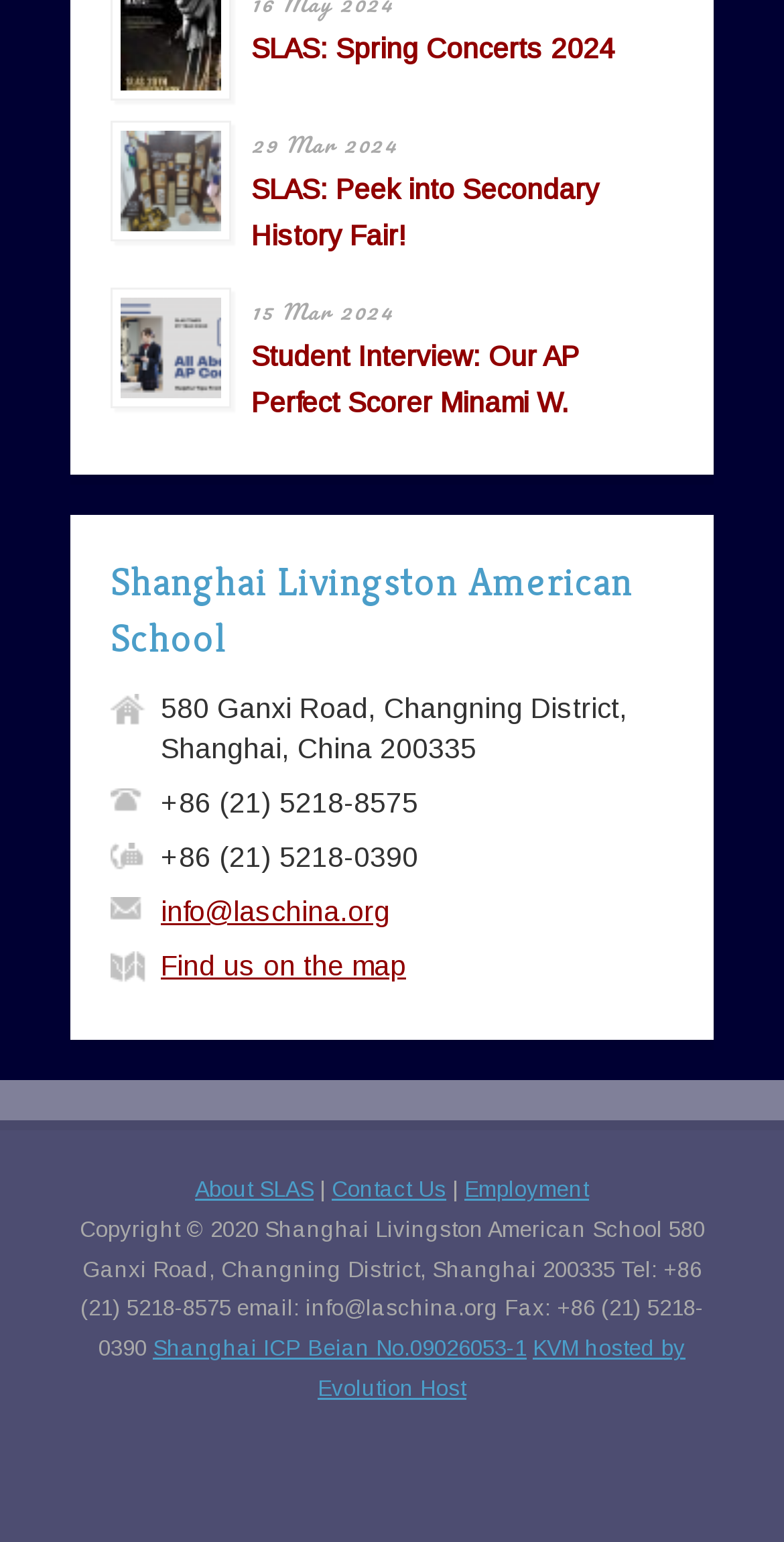Determine the bounding box coordinates of the region I should click to achieve the following instruction: "Learn about the school's history". Ensure the bounding box coordinates are four float numbers between 0 and 1, i.e., [left, top, right, bottom].

[0.249, 0.763, 0.4, 0.779]